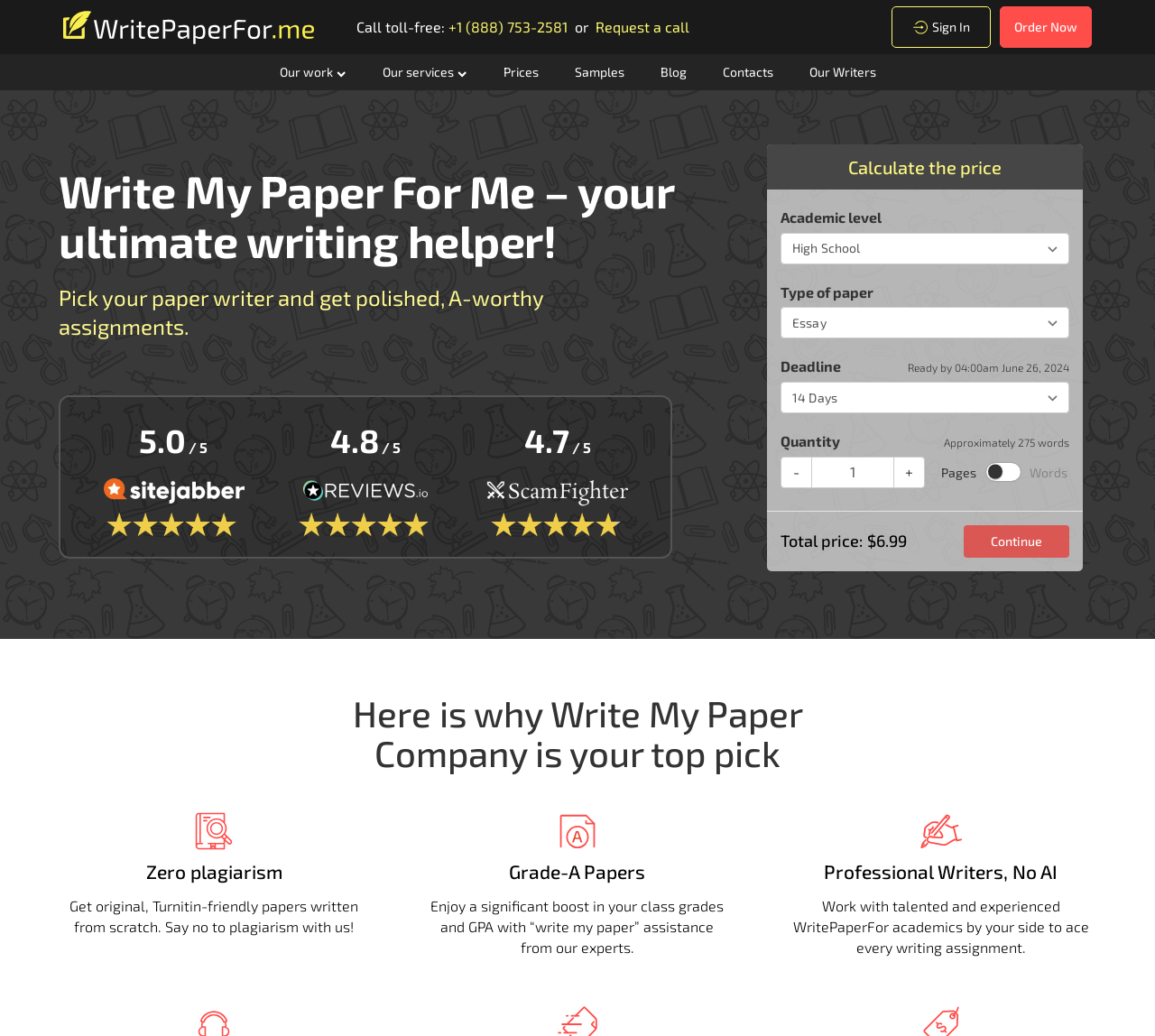Refer to the screenshot and answer the following question in detail:
What is the benefit of using 'Write My Paper For Me' service?

I found the benefit by looking at the section with the image of 'Grade-A Papers', which says 'Enjoy a significant boost in your class grades and GPA with “write my paper” assistance from our experts'.